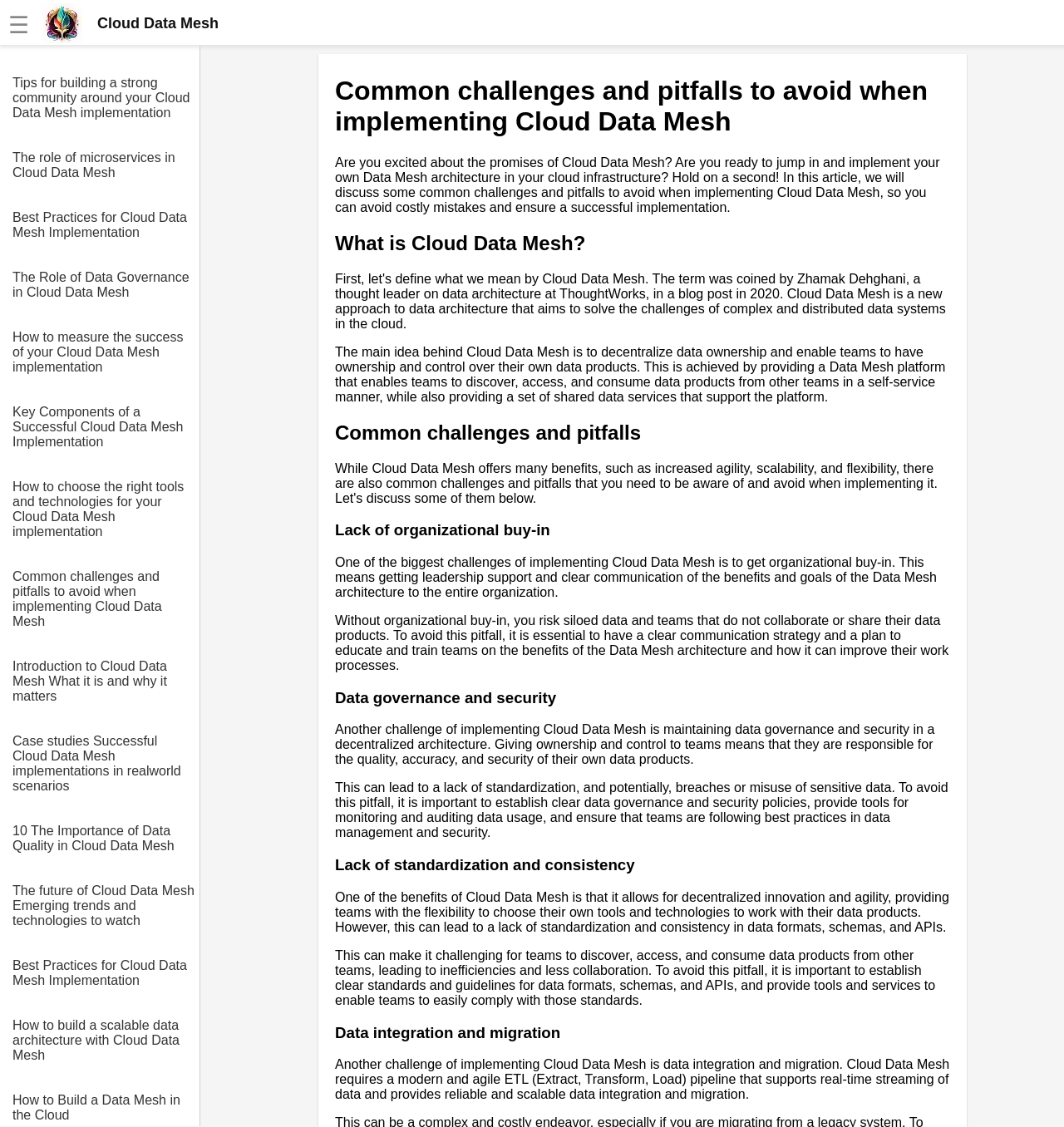Determine the bounding box coordinates of the section to be clicked to follow the instruction: "Explore the importance of data quality in Cloud Data Mesh". The coordinates should be given as four float numbers between 0 and 1, formatted as [left, top, right, bottom].

[0.012, 0.719, 0.188, 0.757]